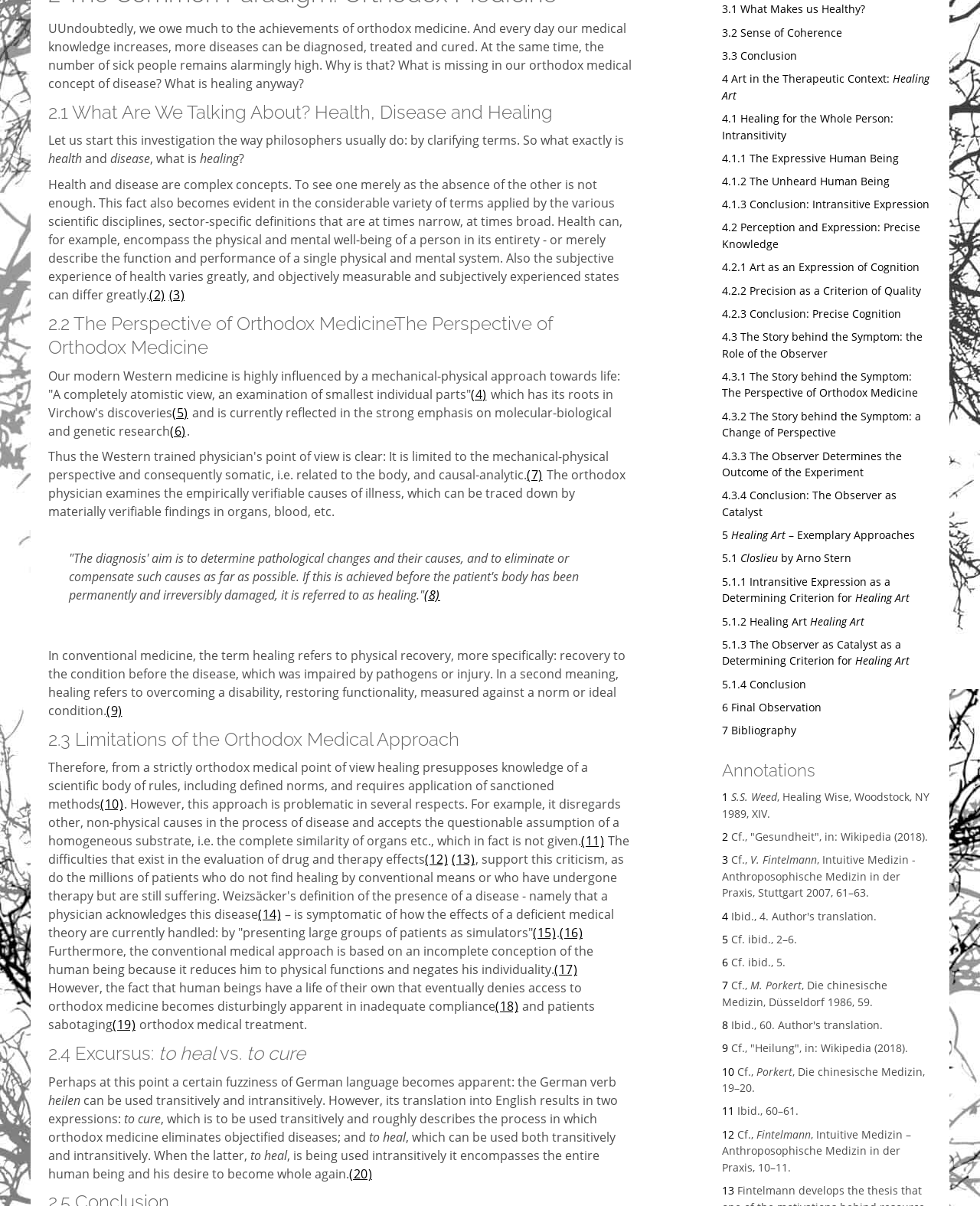What is the main topic of this webpage?
Refer to the image and offer an in-depth and detailed answer to the question.

Based on the content of the webpage, it appears to be discussing the concept of health, disease, and healing from a philosophical perspective, examining the limitations of orthodox medicine and exploring alternative approaches.